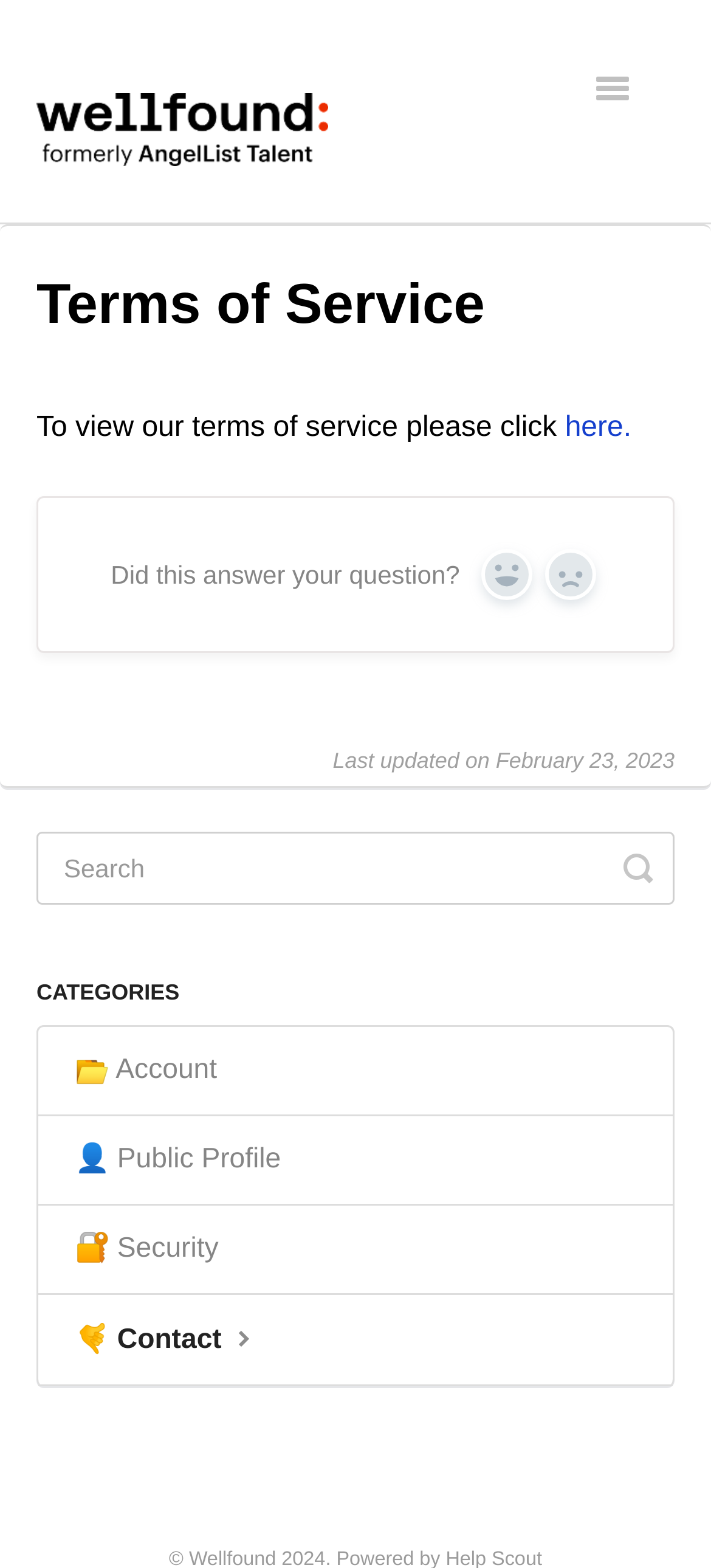Provide the bounding box coordinates of the UI element this sentence describes: "Toggle Search".

[0.877, 0.53, 0.918, 0.577]